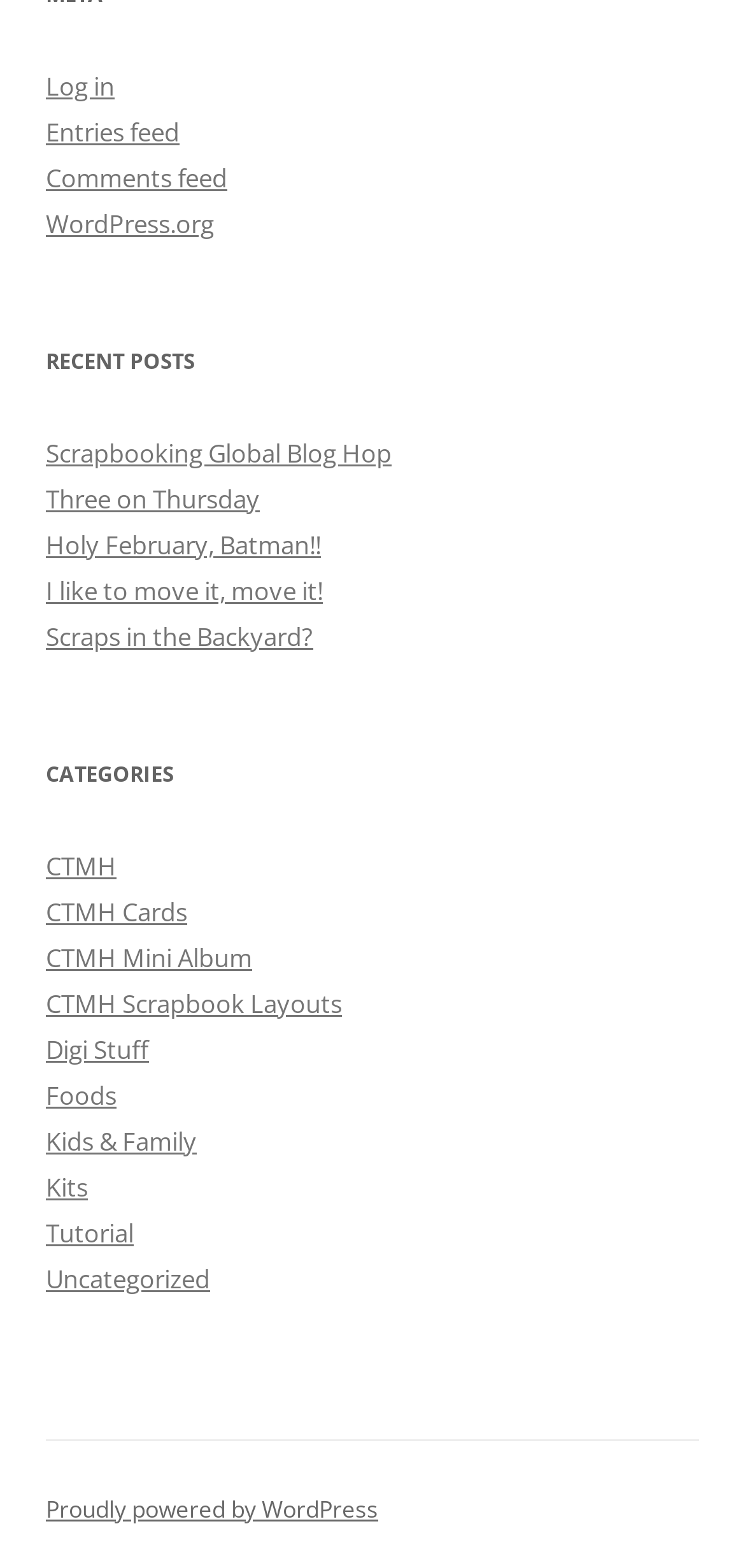Refer to the screenshot and give an in-depth answer to this question: How many categories are listed?

I counted the number of links under the 'CATEGORIES' heading, and there are 13 links, each representing a category.